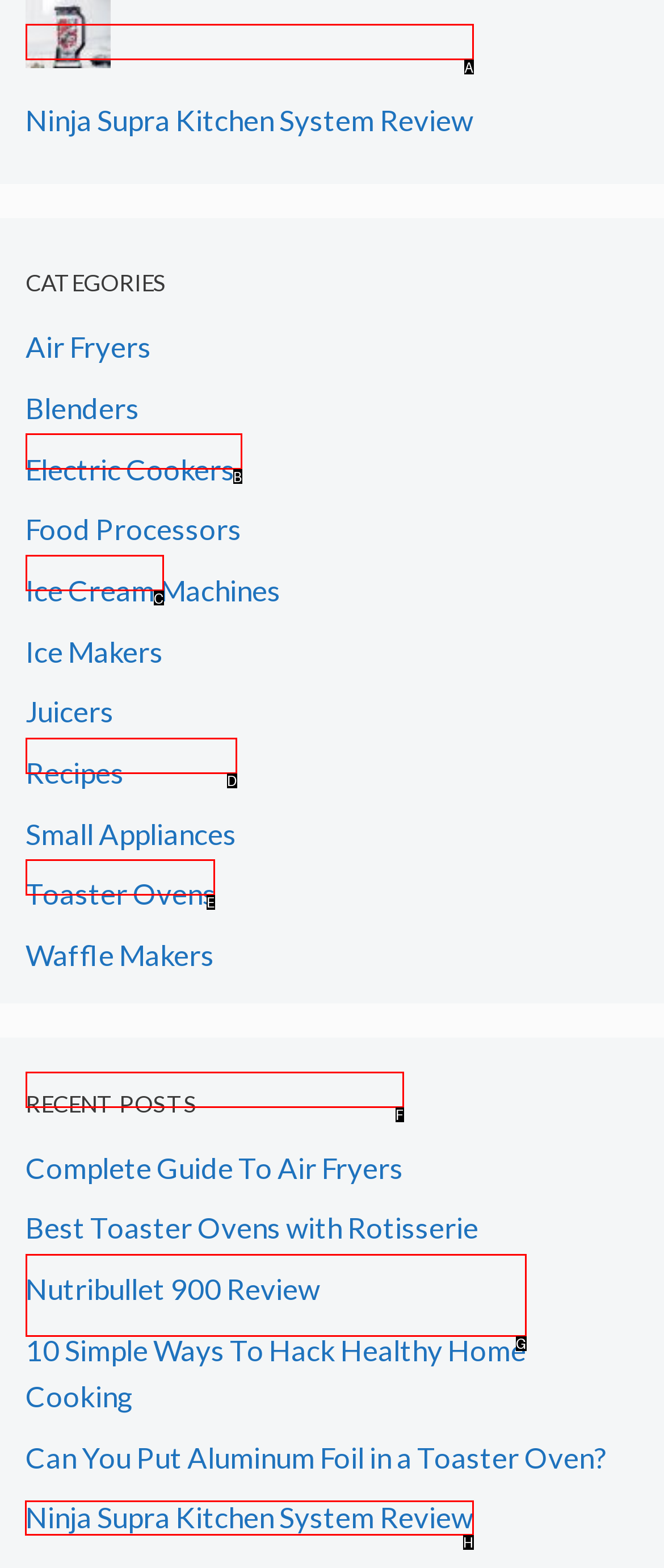To achieve the task: View the 'Ninja Supra Kitchen System Review', indicate the letter of the correct choice from the provided options.

H